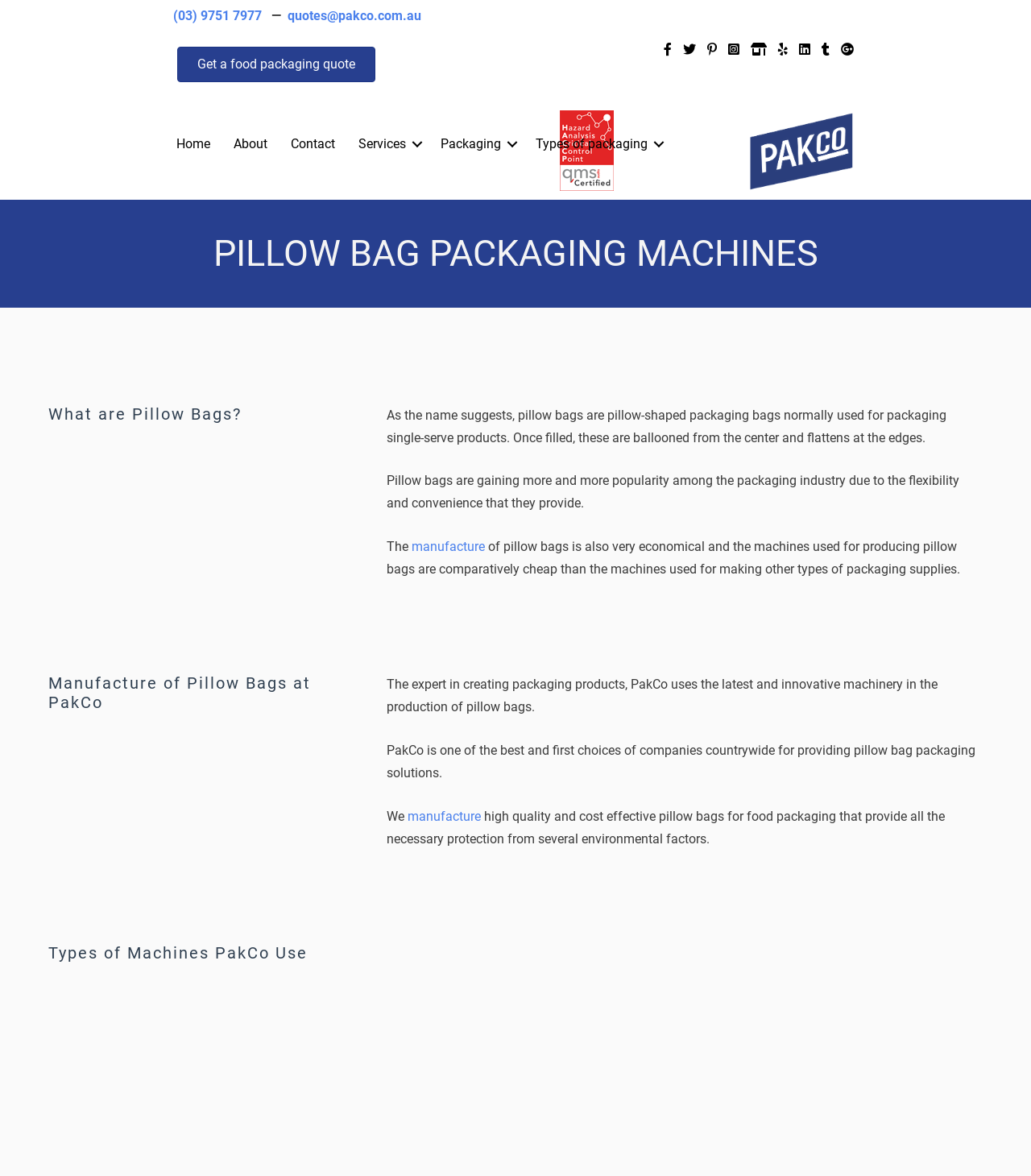What is the type of machine used for pillow bag packaging?
Refer to the image and provide a one-word or short phrase answer.

JK-460Automatic Pillow Type Packing Machine